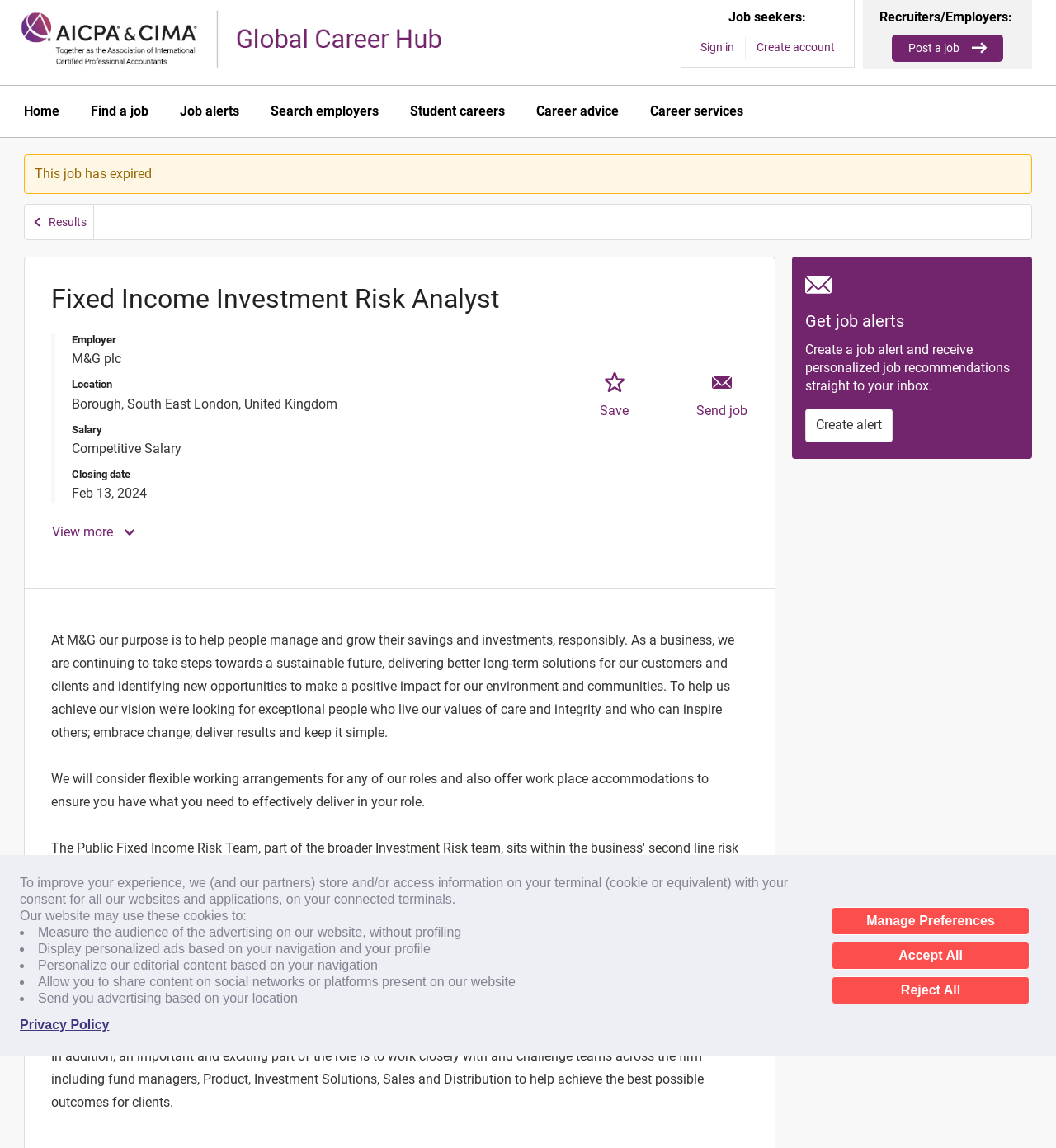Find the bounding box of the web element that fits this description: "Job alerts".

[0.17, 0.09, 0.227, 0.103]